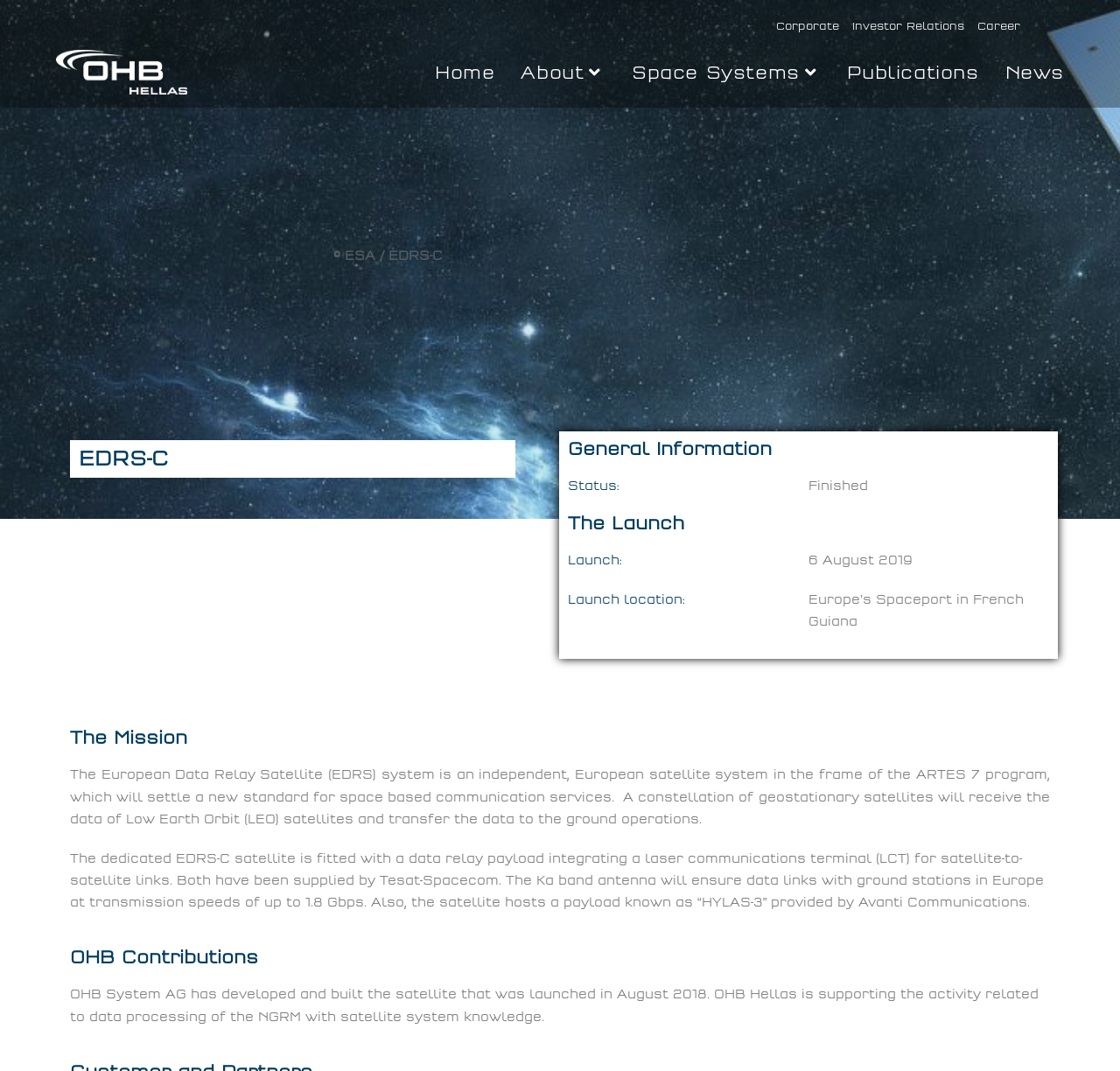Answer the following query with a single word or phrase:
What is the transmission speed of the Ka band antenna?

up to 1.8 Gbps